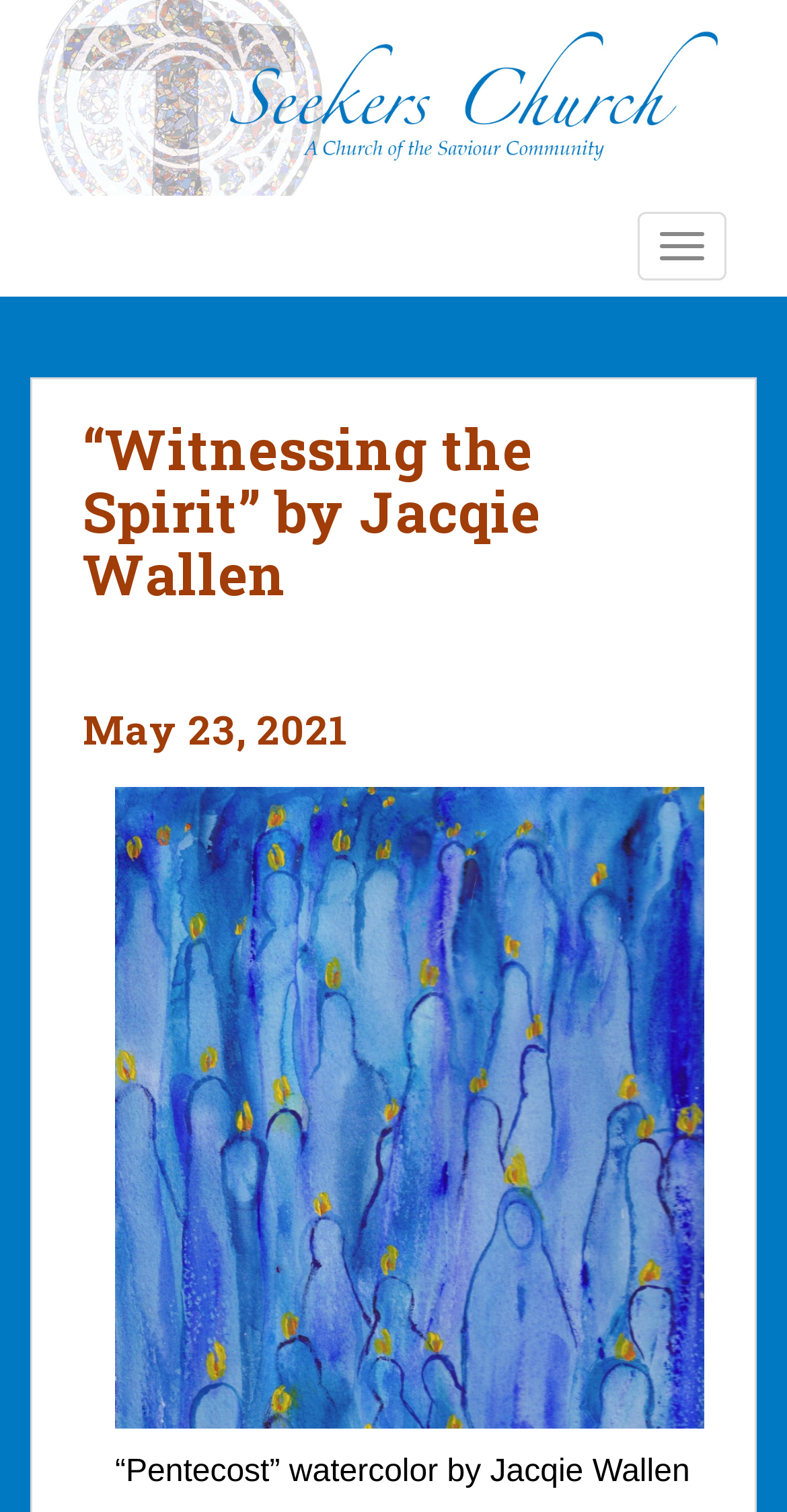Respond to the question below with a single word or phrase: What is the title of the artwork?

“Pentecost”